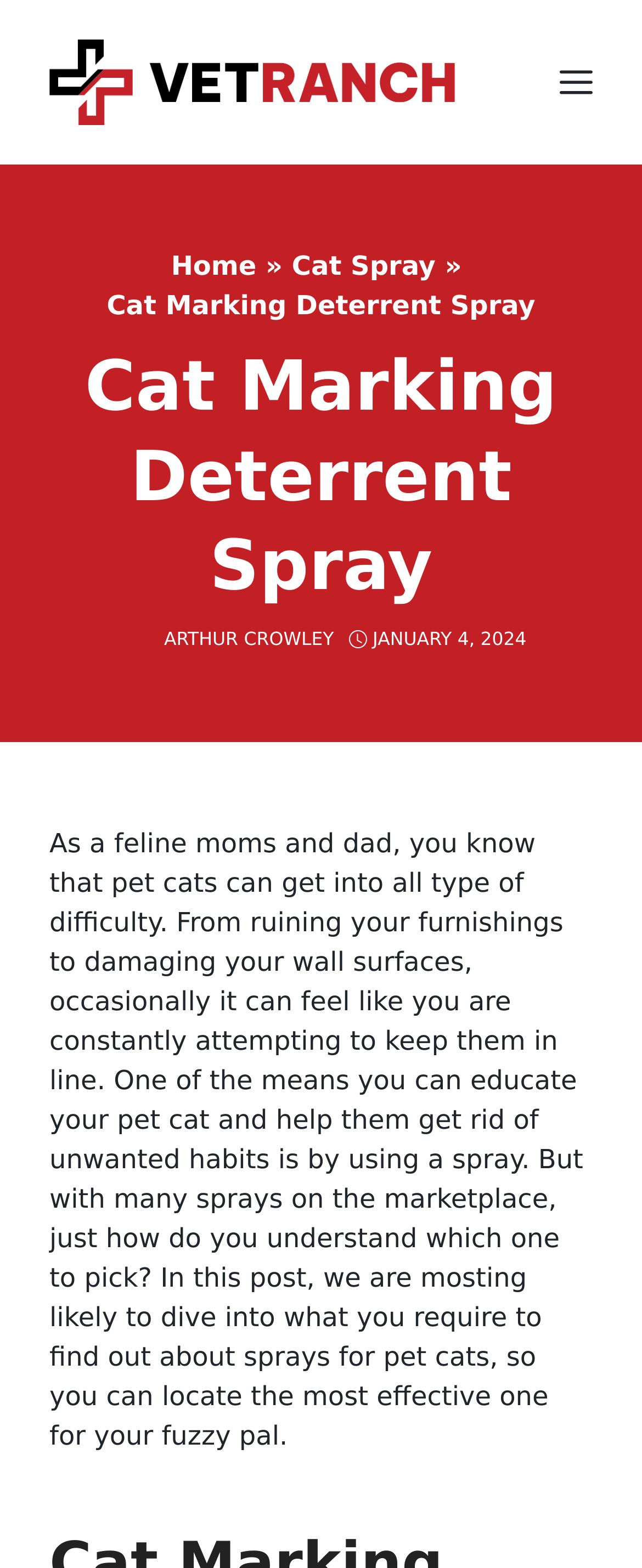Locate the bounding box of the UI element described by: "Handheld & Connected Devices" in the given webpage screenshot.

None